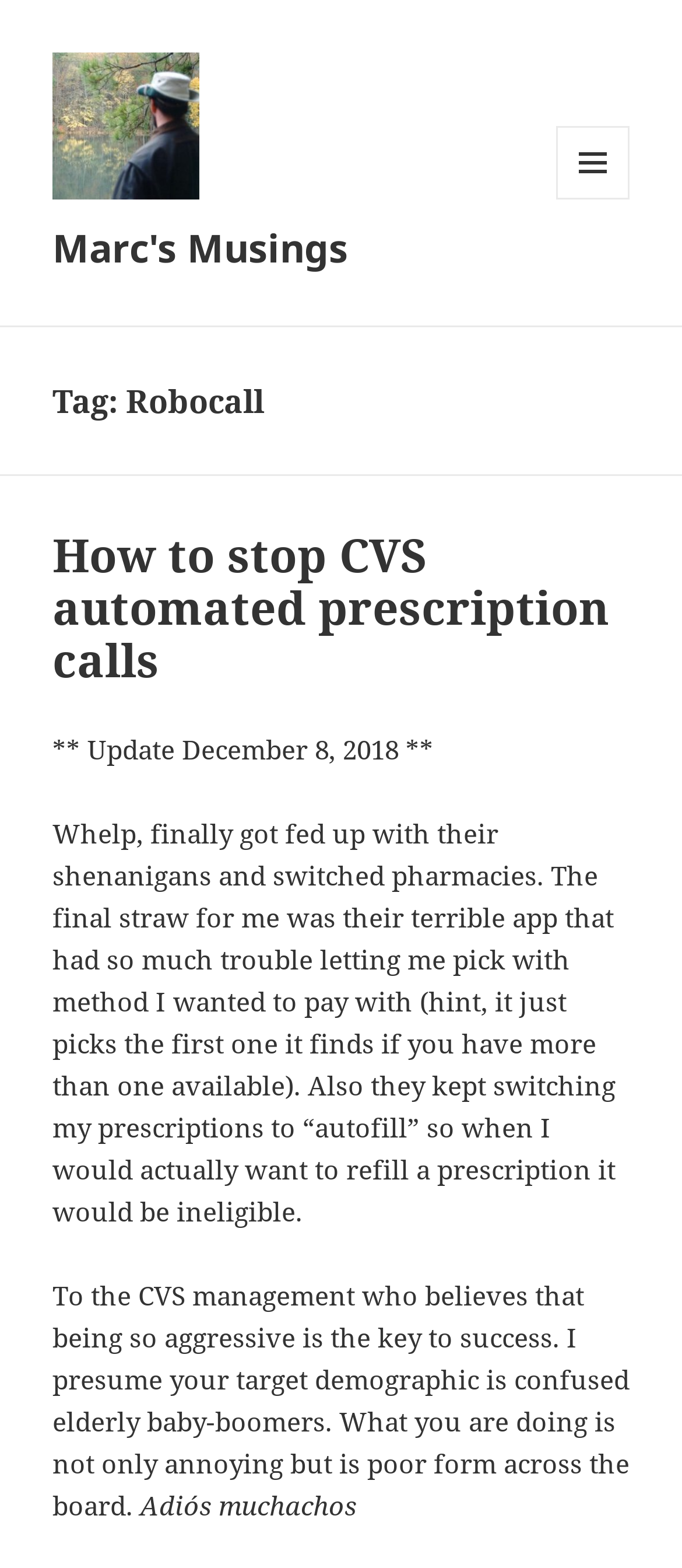What is the date of the update mentioned in the webpage?
Please provide a single word or phrase in response based on the screenshot.

December 8, 2018